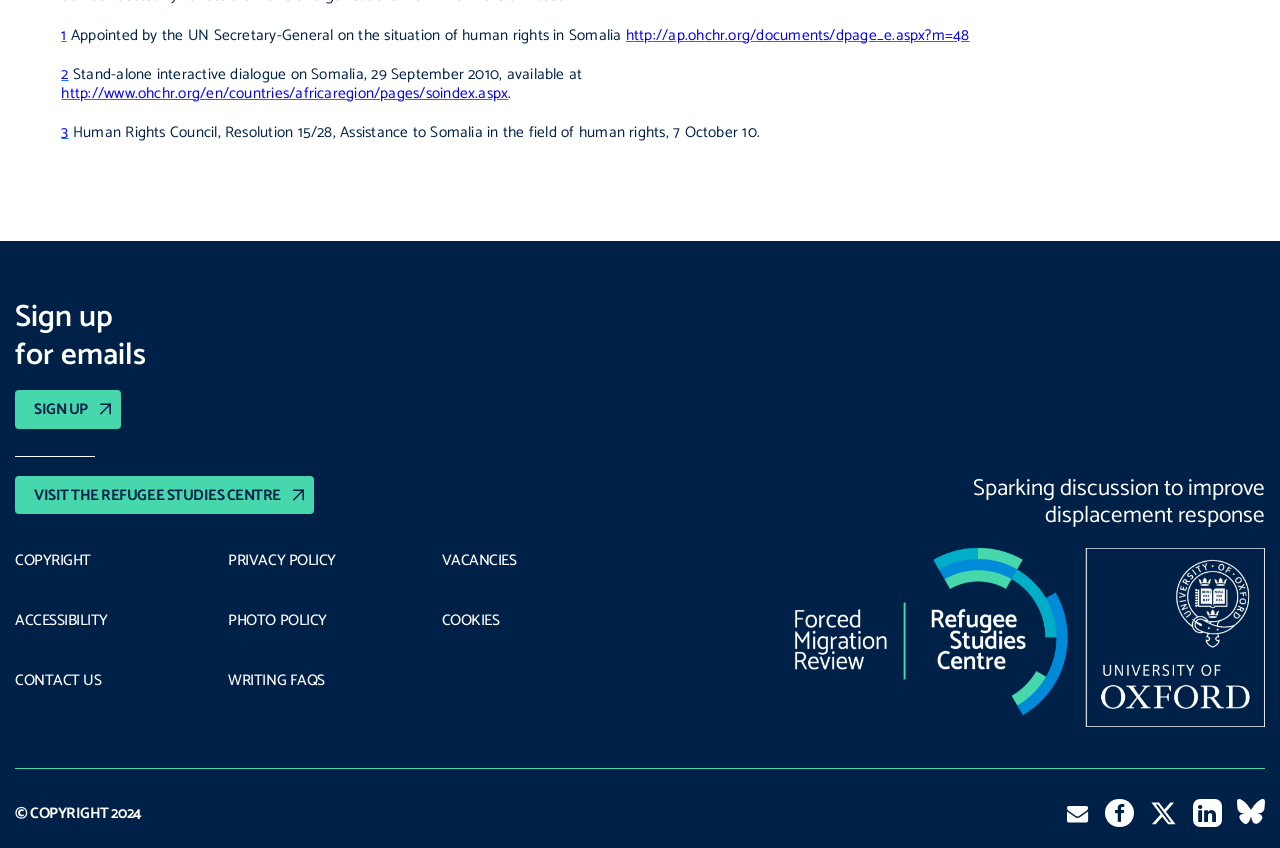Locate the bounding box coordinates of the element to click to perform the following action: 'Follow the link to access the email'. The coordinates should be given as four float values between 0 and 1, in the form of [left, top, right, bottom].

[0.824, 0.932, 0.86, 0.986]